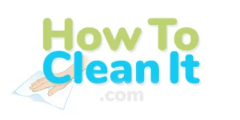Provide an in-depth description of all elements within the image.

The image displays the logo of "How To Clean It," featuring the text prominently in a playful, approachable typeface. The phrase "How To" is styled in a vibrant green, while "Clean It" is rendered in a cheerful blue, signifying a friendly and inviting approach to cleaning advice. Below the main text, a hand is depicted holding a cleaning cloth, emphasizing the practical aspect of the website. The domain ".com" is subtly included, reinforcing its online presence. This logo encapsulates the essence of providing tips and tricks for cleaning, inviting users to explore a wealth of helpful resources.